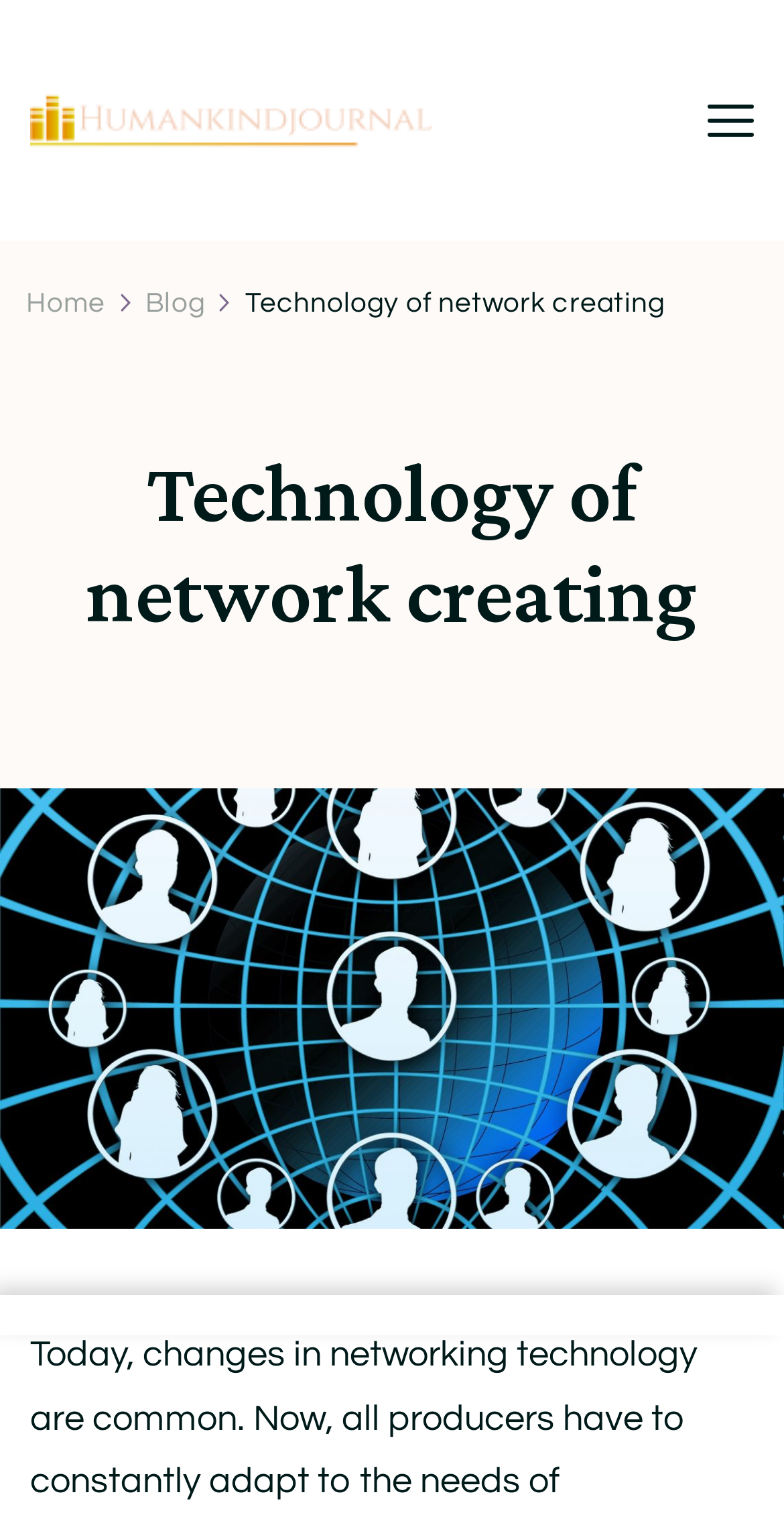Is there a button on the top-right corner?
Give a detailed and exhaustive answer to the question.

I checked the bounding box coordinates of the elements and found a button with coordinates [0.904, 0.069, 0.962, 0.091], which indicates that it is located on the top-right corner of the webpage.